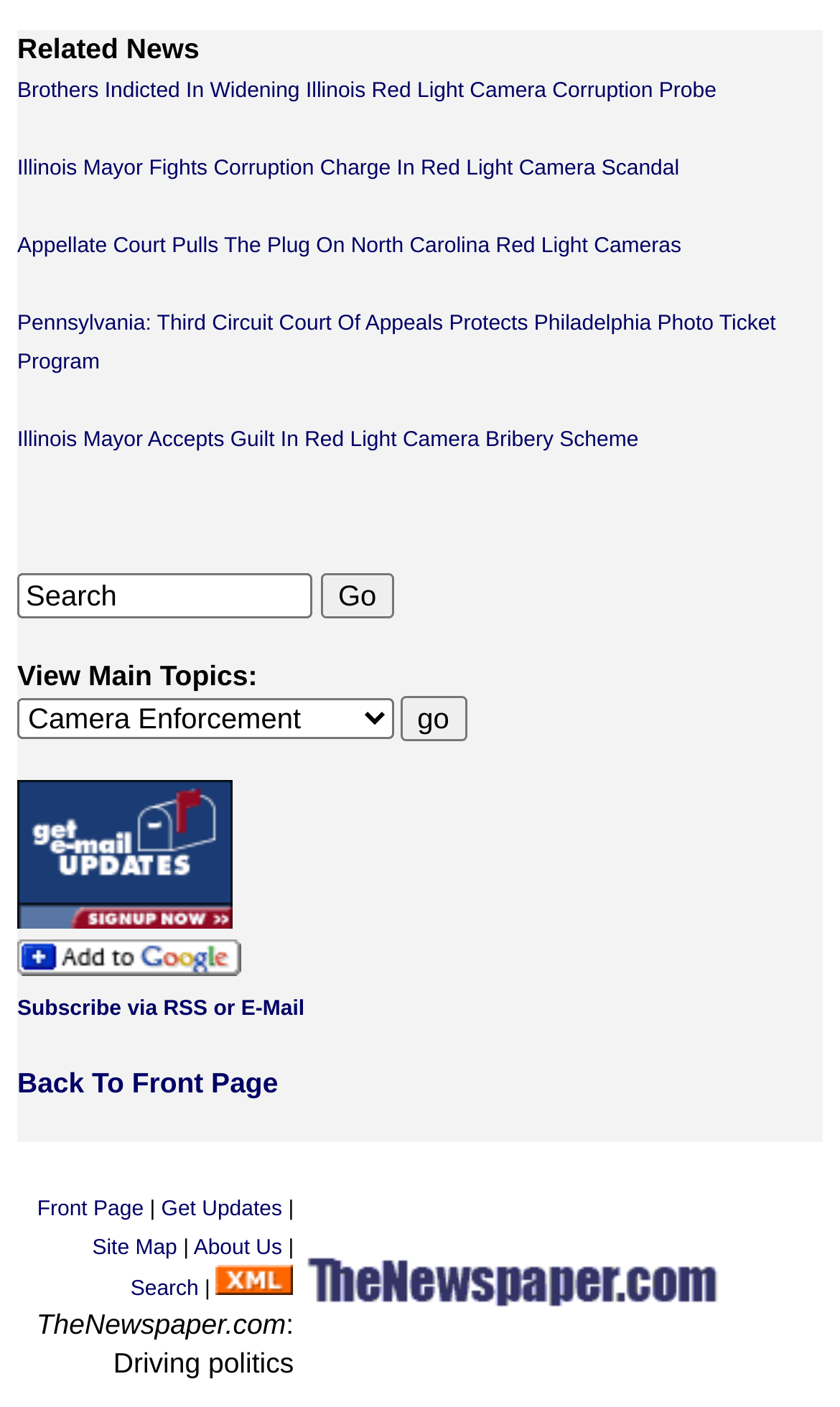What is the function of the 'View Main Topics:' section?
Look at the image and answer with only one word or phrase.

Selecting main topics